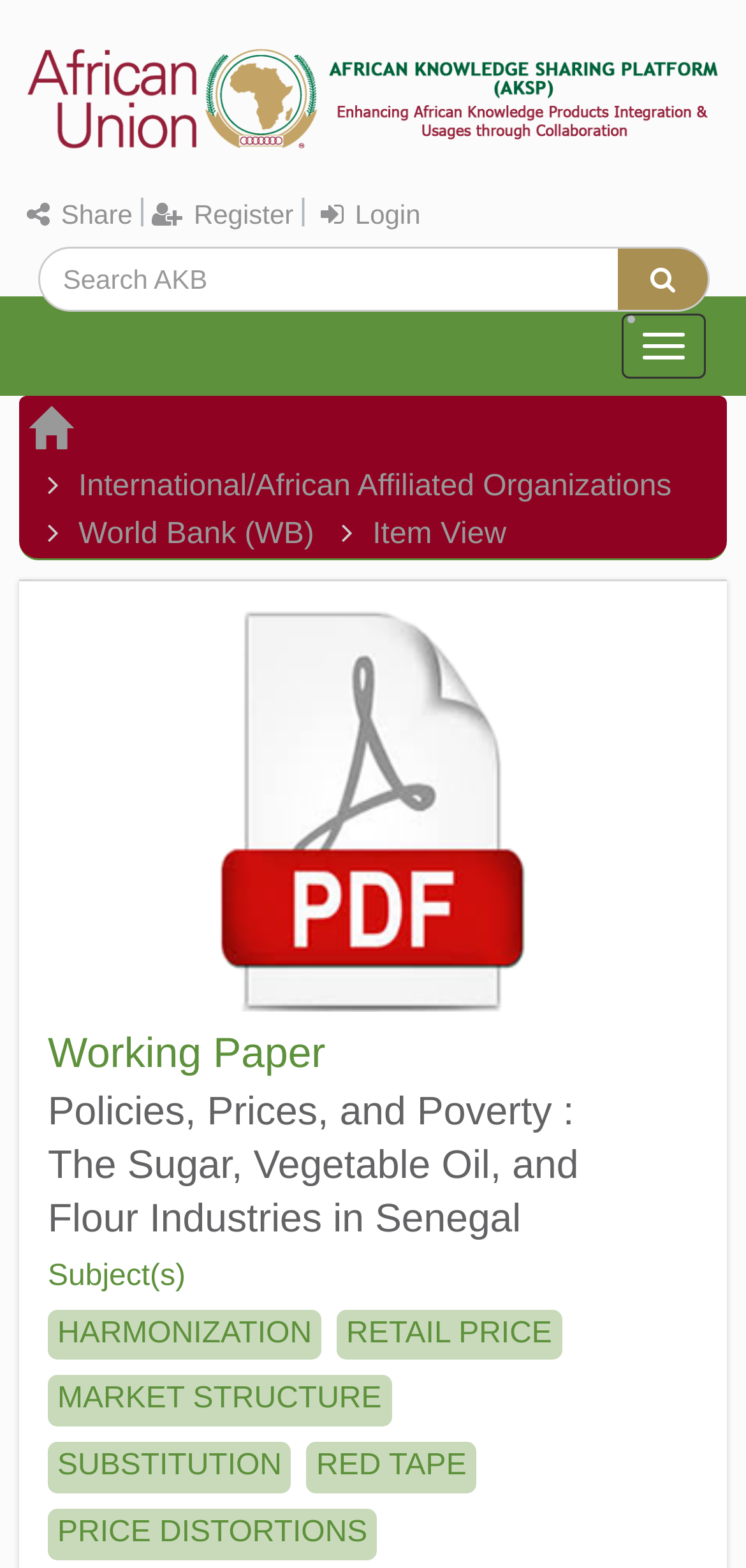Please identify the bounding box coordinates of the clickable element to fulfill the following instruction: "Search for something". The coordinates should be four float numbers between 0 and 1, i.e., [left, top, right, bottom].

[0.051, 0.158, 0.831, 0.199]